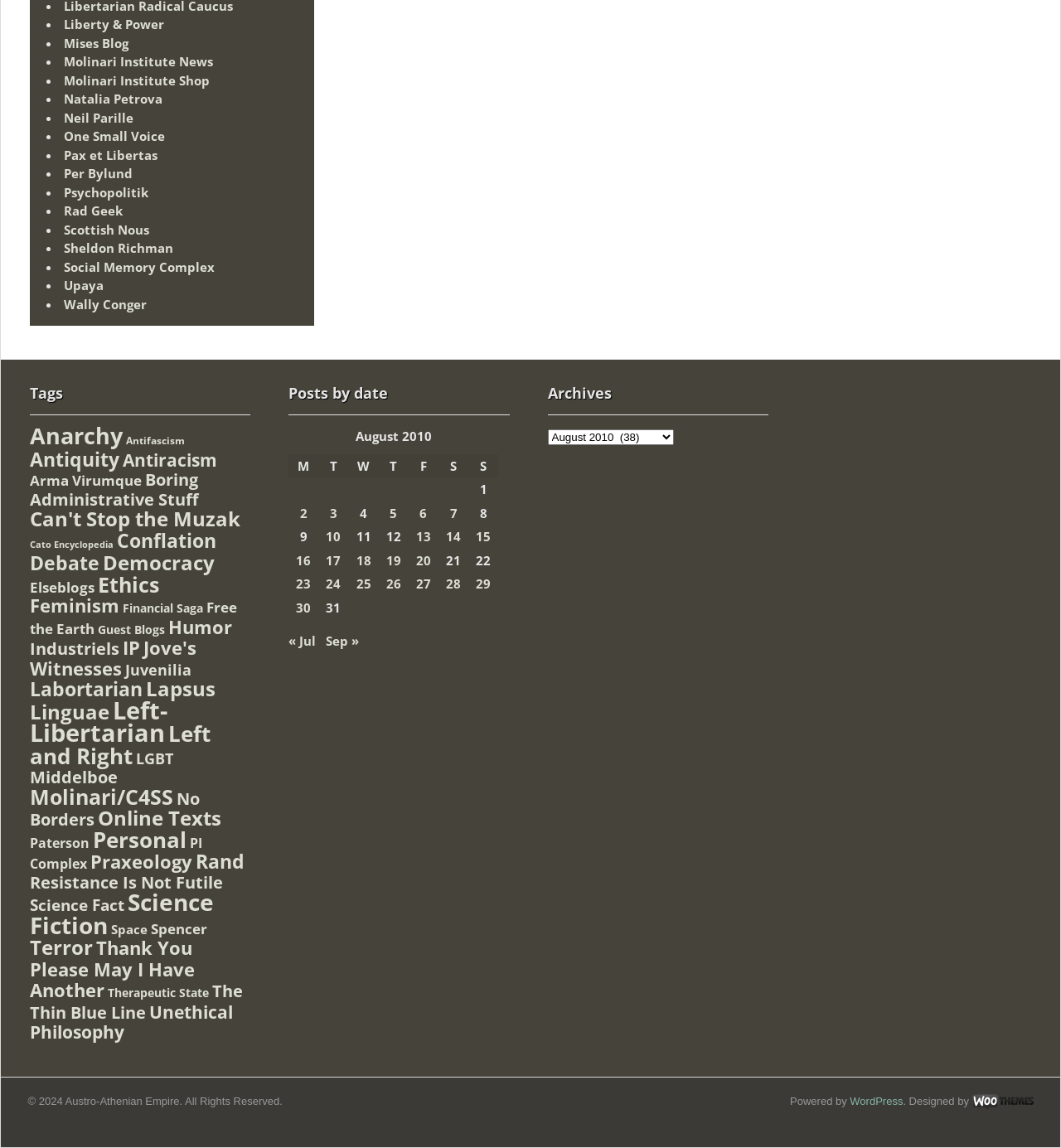Answer the question below with a single word or a brief phrase: 
What is the first link in the list?

Liberty & Power